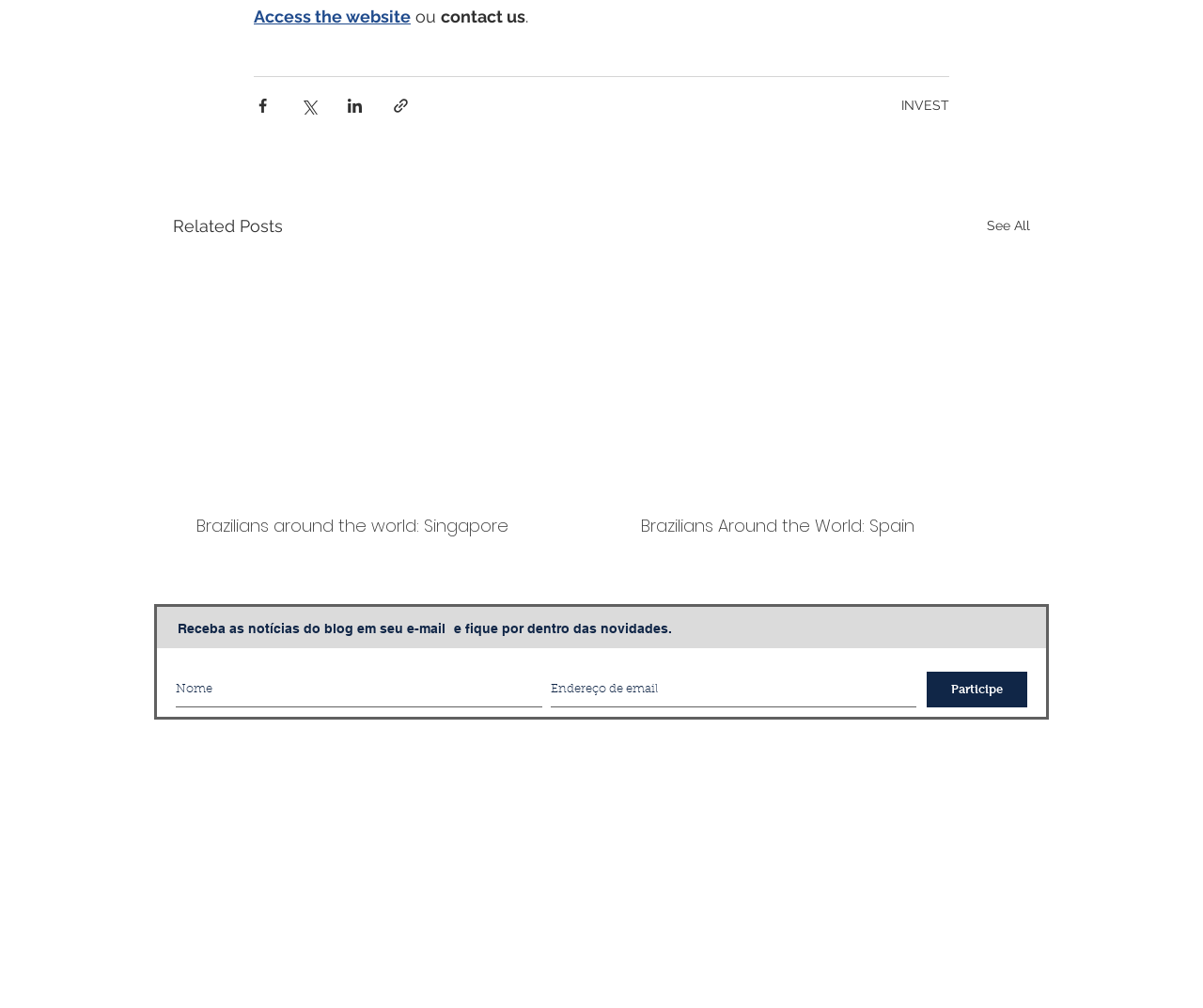Indicate the bounding box coordinates of the element that needs to be clicked to satisfy the following instruction: "See All". The coordinates should be four float numbers between 0 and 1, i.e., [left, top, right, bottom].

[0.82, 0.211, 0.856, 0.238]